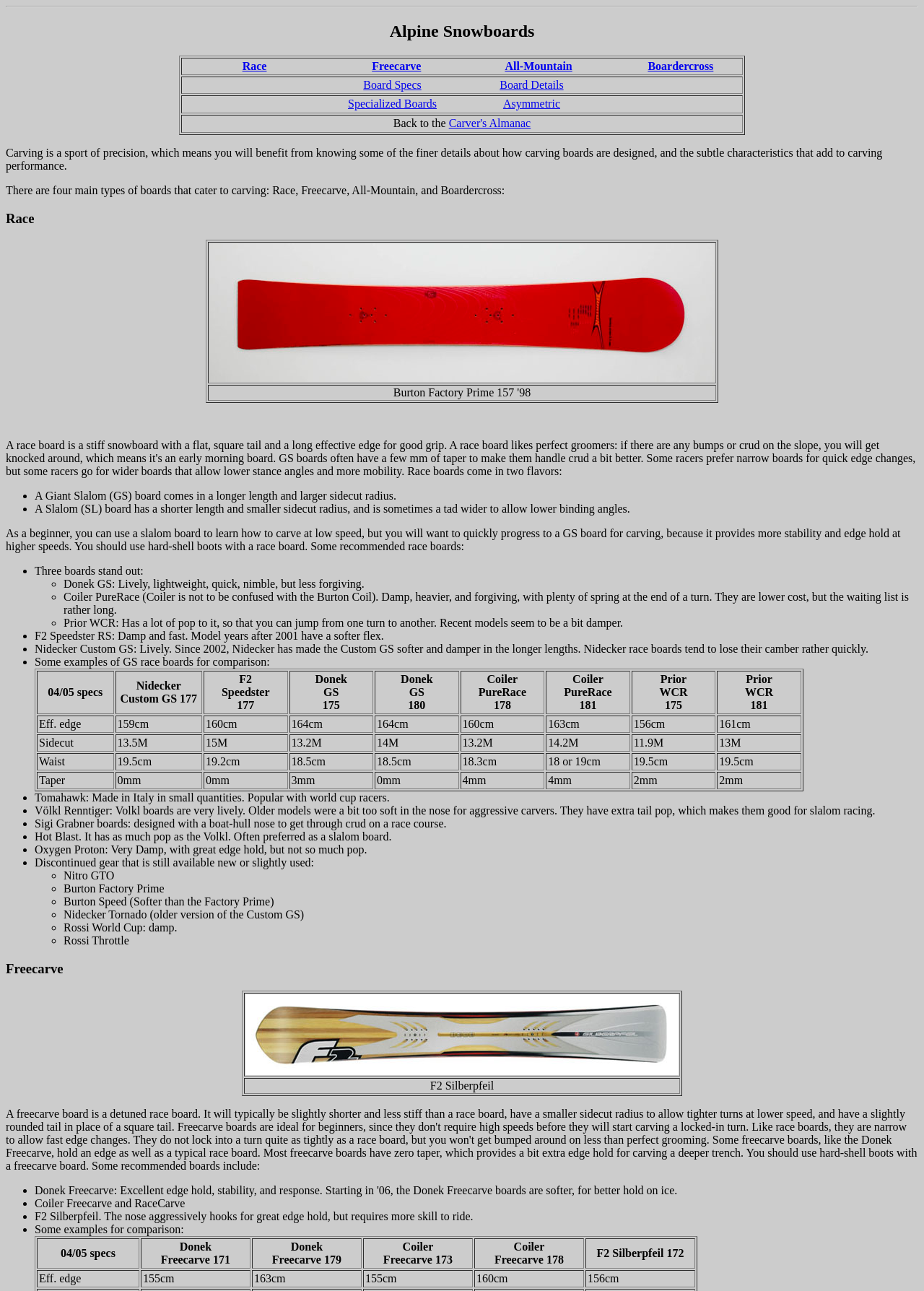What are the four main types of boards that cater to carving?
Please ensure your answer is as detailed and informative as possible.

According to the webpage, there are four main types of boards that cater to carving, which are mentioned in the text 'There are four main types of boards that cater to carving: Race, Freecarve, All-Mountain, and Boardercross:'